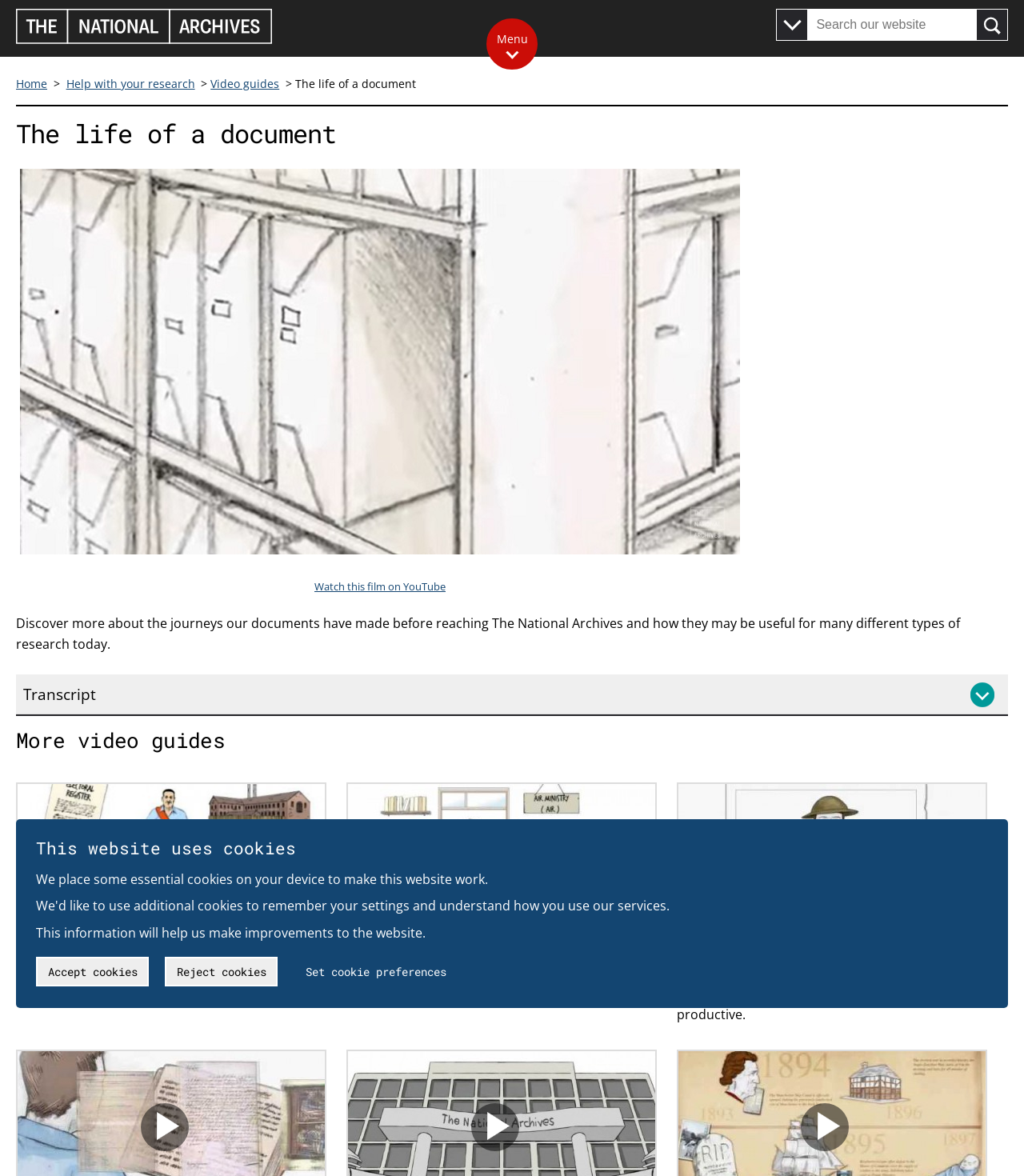What is the topic of the video guide on this webpage?
Could you answer the question with a detailed and thorough explanation?

I determined the topic of the video guide by looking at the heading 'The life of a document' on the webpage, which is accompanied by an image and a link to watch the video on YouTube. This suggests that the video guide is about the life of a document.